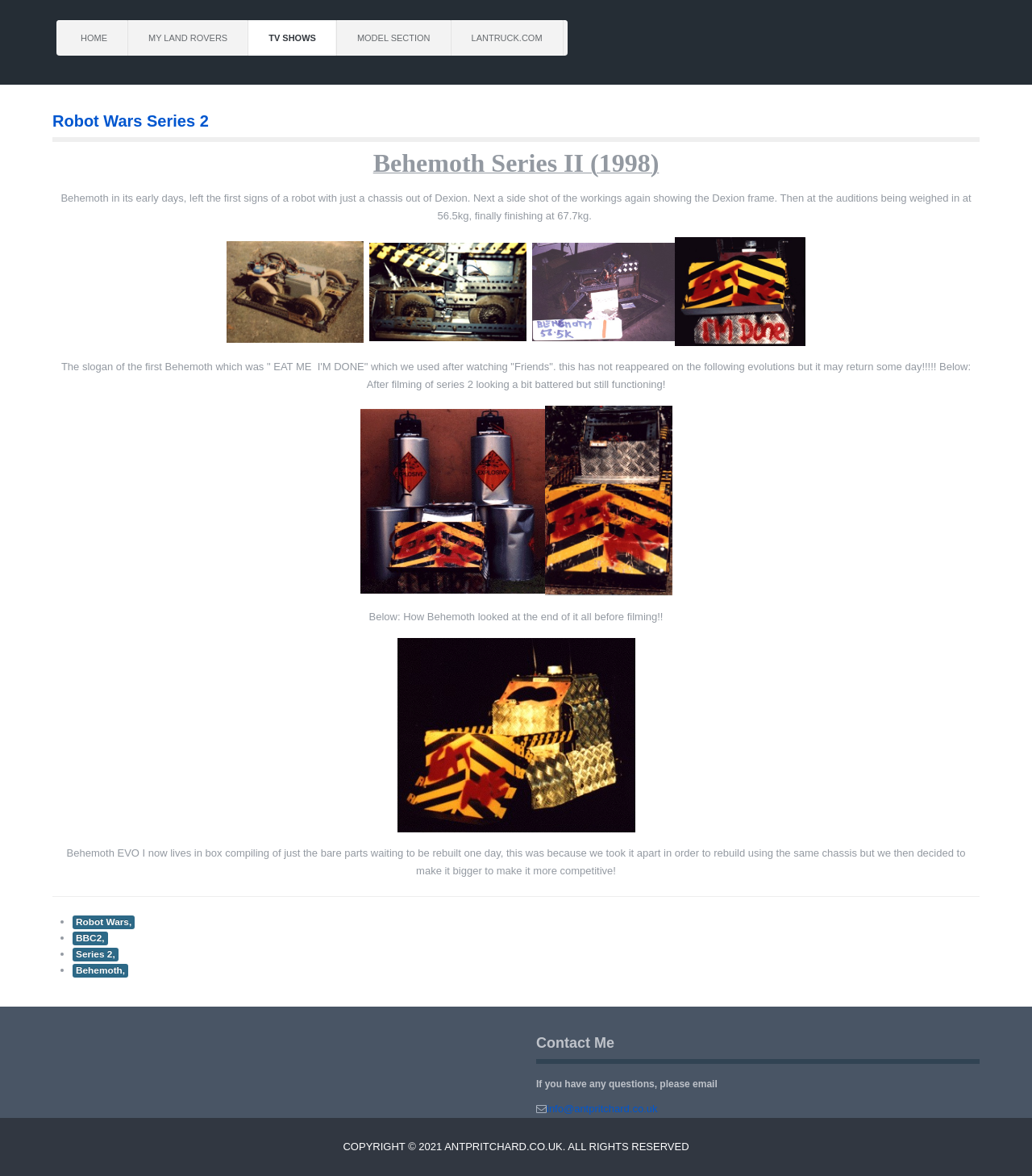Give a succinct answer to this question in a single word or phrase: 
What is the name of the robot?

Behemoth